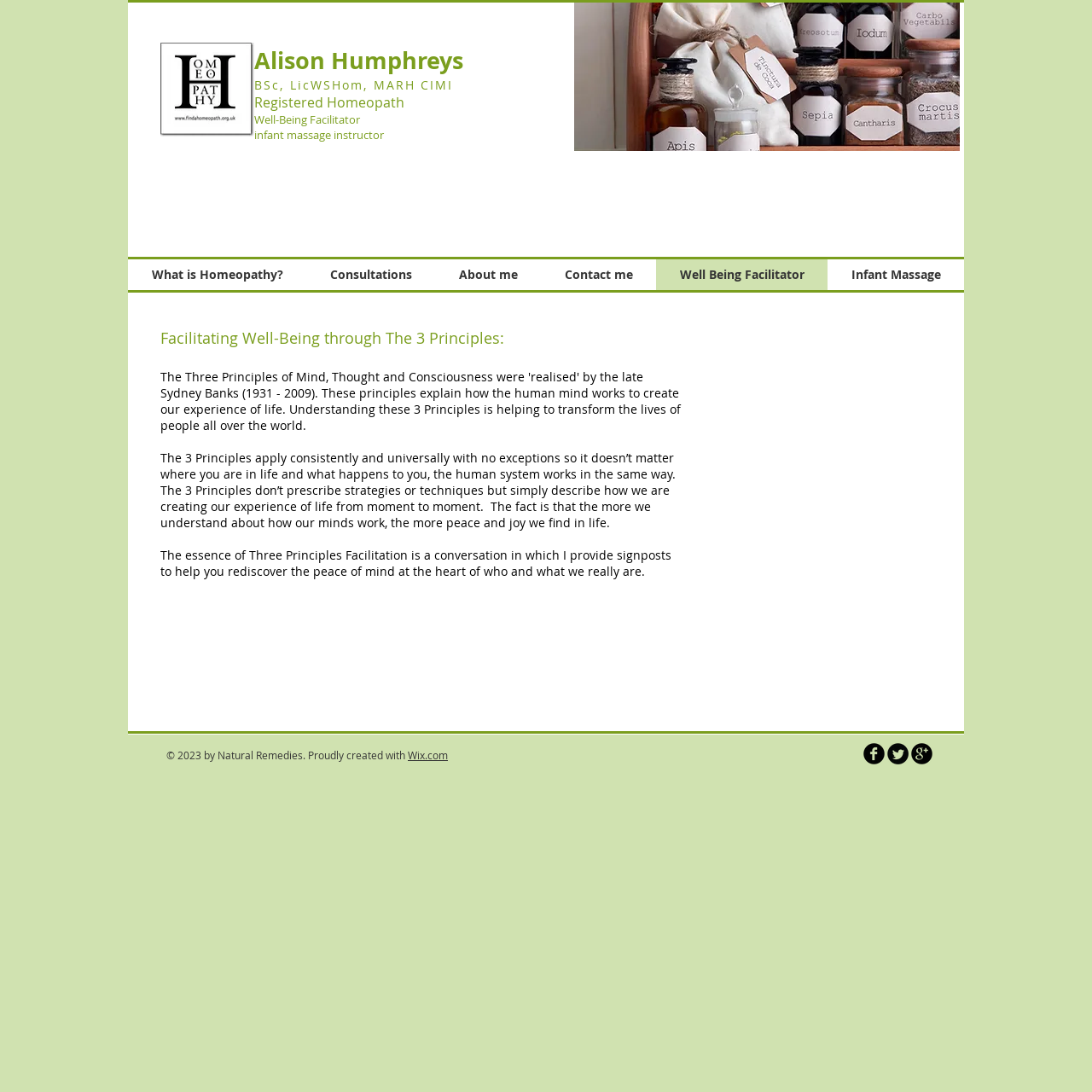Create an in-depth description of the webpage, covering main sections.

The webpage is about a Well Being Facilitator who practices homeopathy. At the top, there is a slideshow gallery with navigation buttons and an image of "Medicinal Herbs". Below the slideshow, there is a homeopathy logo on the left, and a section with the facilitator's name, Alison Humphreys, and her credentials, including a link to her profile.

To the right of the logo, there is a section with the facilitator's title, "Well-Being Facilitator", and her profession, "infant massage instructor". Below this section, there is a navigation menu with links to different parts of the website, including "What is Homeopathy?", "Consultations", "About me", "Contact me", and "Infant Massage".

The main content of the webpage is divided into two sections. The first section has a heading that explains the Three Principles of Mind, Thought, and Consciousness, which were realized by Sydney Banks. The text explains how these principles work to create our experience of life and how understanding them can transform people's lives.

The second section explains how the Three Principles apply consistently and universally, and how they can bring peace and joy to life. It also describes the essence of Three Principles Facilitation, which is a conversation that helps people rediscover their peace of mind.

At the bottom of the webpage, there is a copyright notice and a link to the website's creator, Wix.com. There is also a social bar with links to the facilitator's social media profiles, including Facebook, Twitter, and Google+.